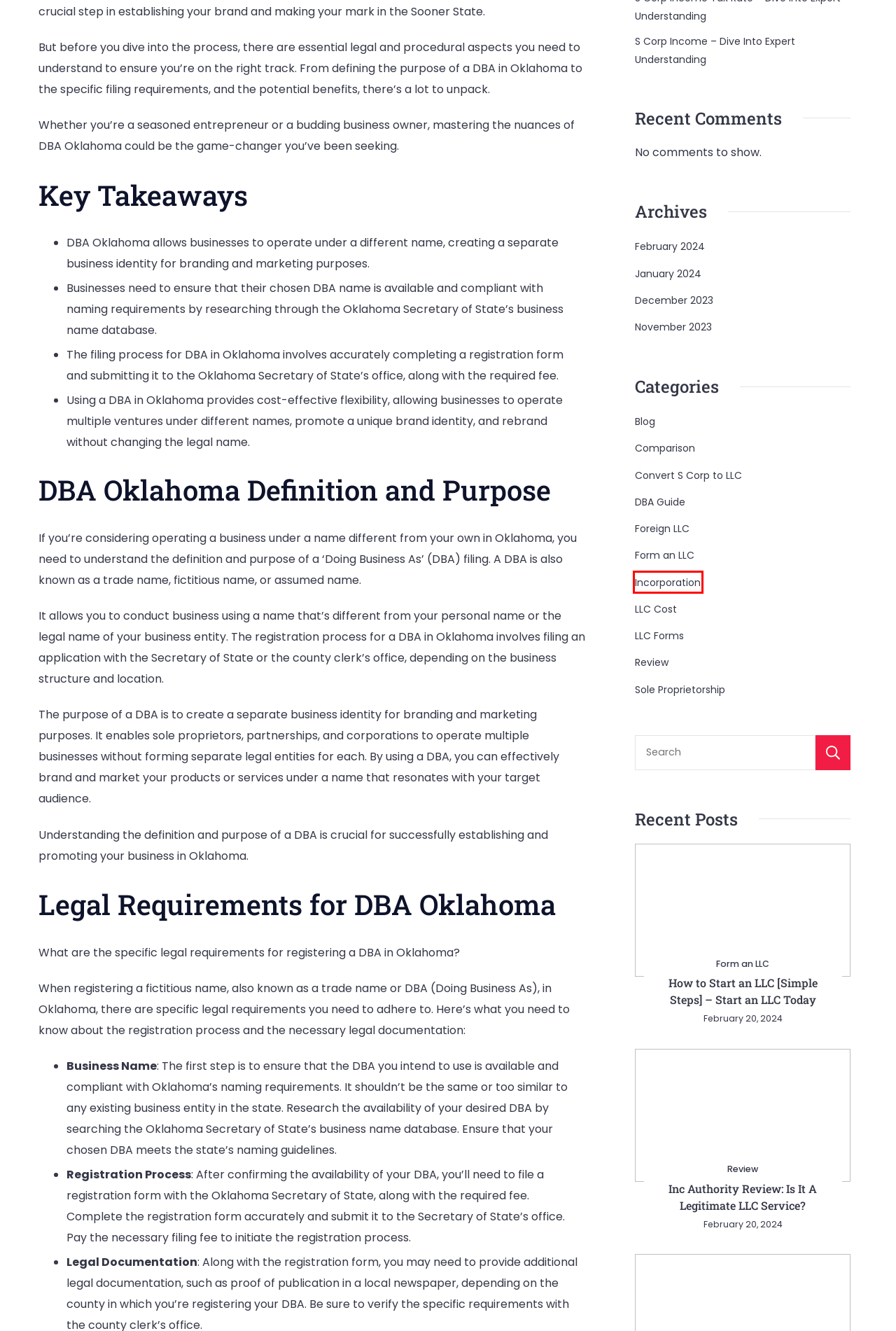You are given a webpage screenshot where a red bounding box highlights an element. Determine the most fitting webpage description for the new page that loads after clicking the element within the red bounding box. Here are the candidates:
A. LLC Forms - CT Clic
B. LLC Cost - CT Clic
C. Foreign LLC - CT Clic
D. S Corp Income - Dive Into Expert Understanding
E. Convert S Corp To LLC - CT Clic
F. Comparison - CT Clic
G. Sole Proprietorship - CT Clic
H. Incorporation - CT Clic

H